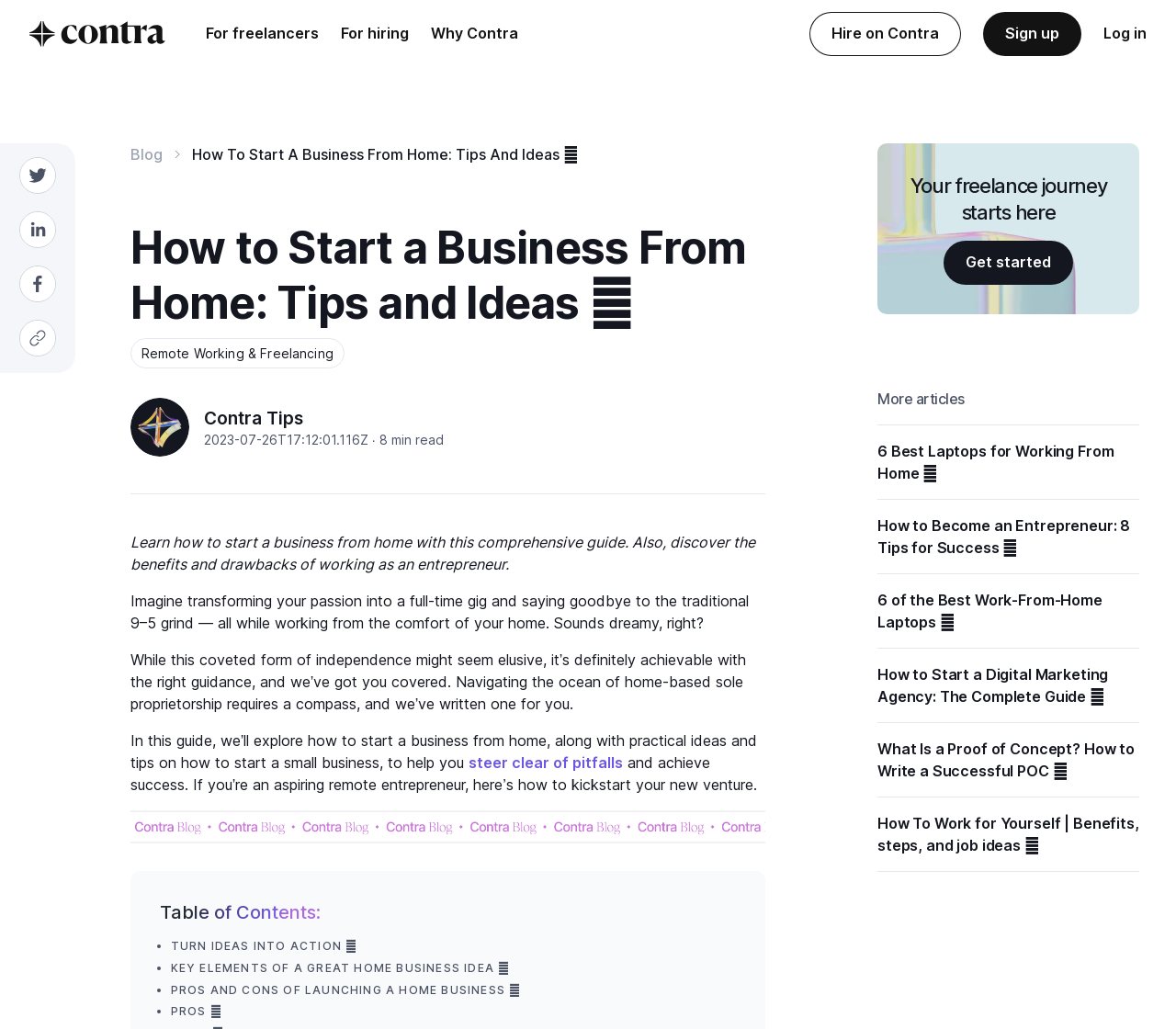What type of articles are listed under 'More articles'?
Based on the screenshot, give a detailed explanation to answer the question.

The articles listed under 'More articles' are related to working from home, freelancing, and entrepreneurship, as evident from the titles such as '6 Best Laptops for Working From Home' and 'How to Become an Entrepreneur: 8 Tips for Success'.